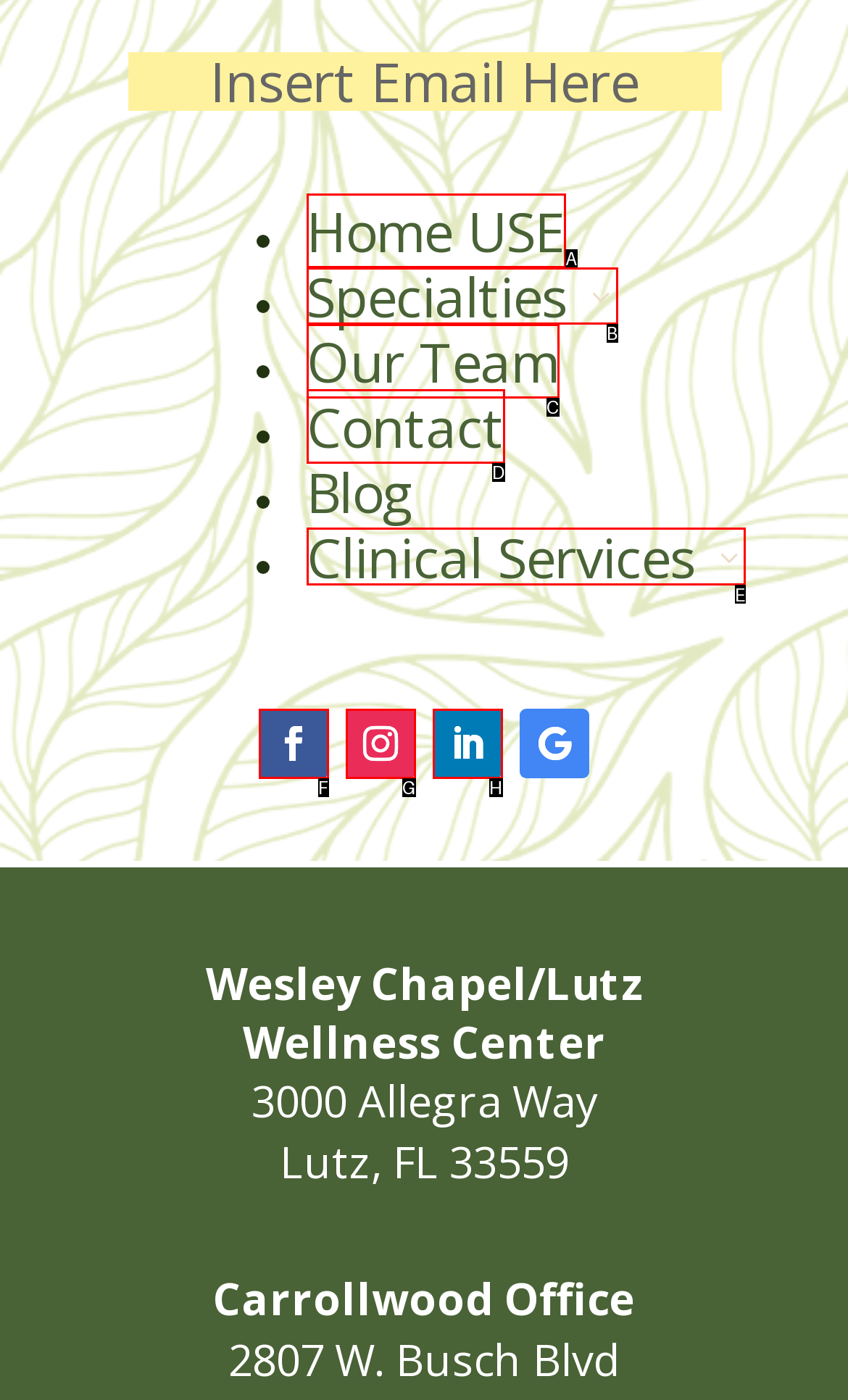To complete the task: View Clinical Services 3, which option should I click? Answer with the appropriate letter from the provided choices.

E